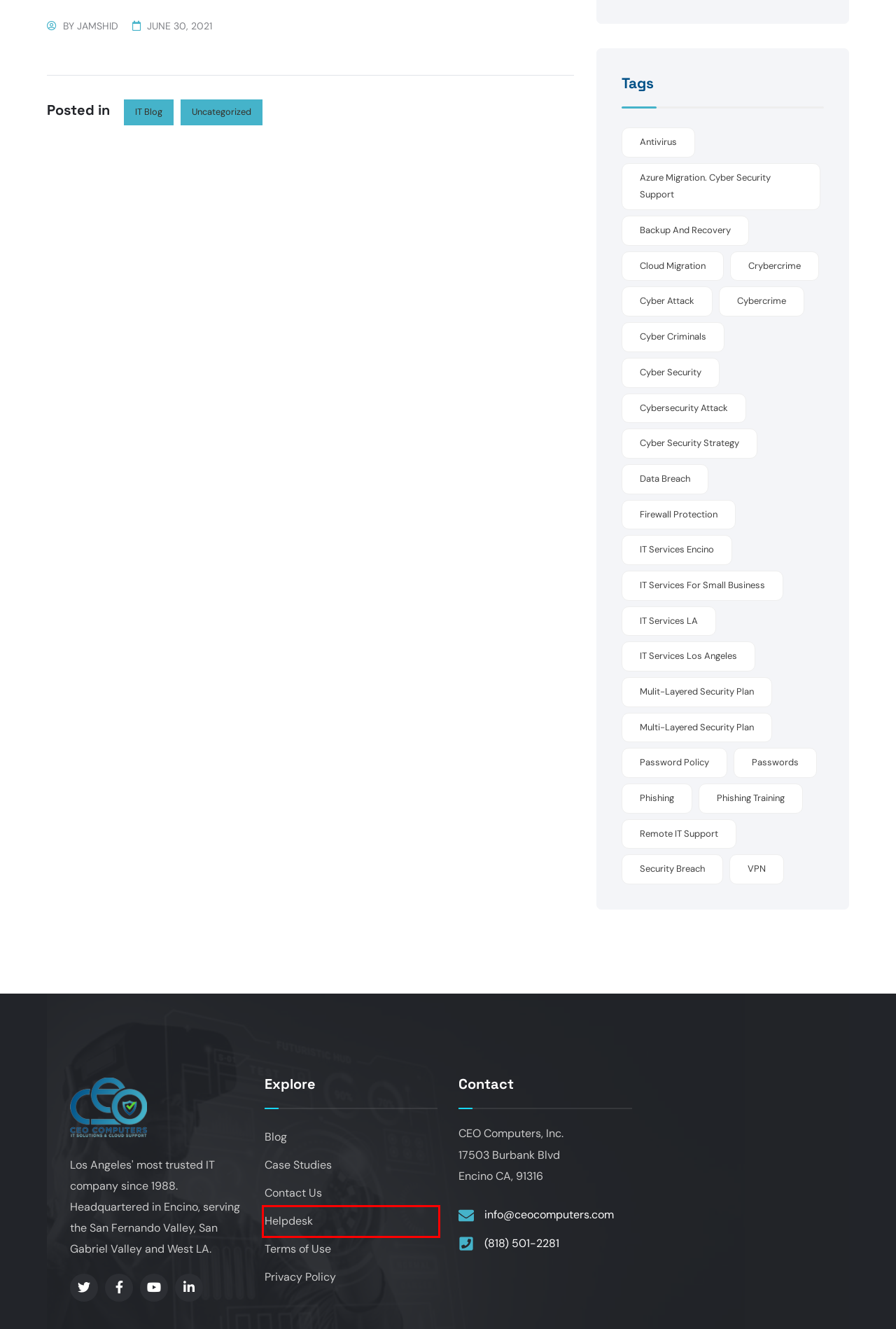You are given a screenshot depicting a webpage with a red bounding box around a UI element. Select the description that best corresponds to the new webpage after clicking the selected element. Here are the choices:
A. Crybercrime Archives - CEO Computers
B. IT services for small business Archives - CEO Computers
C. firewall protection Archives - CEO Computers
D. Helpdesk - CEO Computers
E. cyber criminals Archives - CEO Computers
F. cybersecurity attack Archives - CEO Computers
G. cyber attack Archives - CEO Computers
H. Cloud Migration Archives - CEO Computers

D